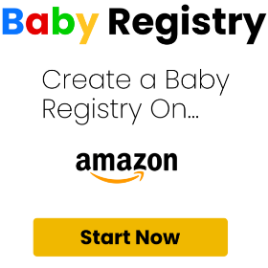Generate a detailed caption that encompasses all aspects of the image.

The image promotes the creation of a baby registry, prominently featuring the word "Baby" in colorful letters, indicating its playful and vibrant nature. Below the colorful "Baby Registry" text, it encourages users to "Create a Baby Registry On…" with a bold logo of Amazon, emphasizing the convenience of using this popular platform for registry needs. A contrasting yellow button with the call to action "Start Now" invites expectant parents to take immediate action in setting up their registry, making it easier for friends and family to contribute to their baby essentials. This image effectively captures the excitement and practicality of preparing for a new arrival.